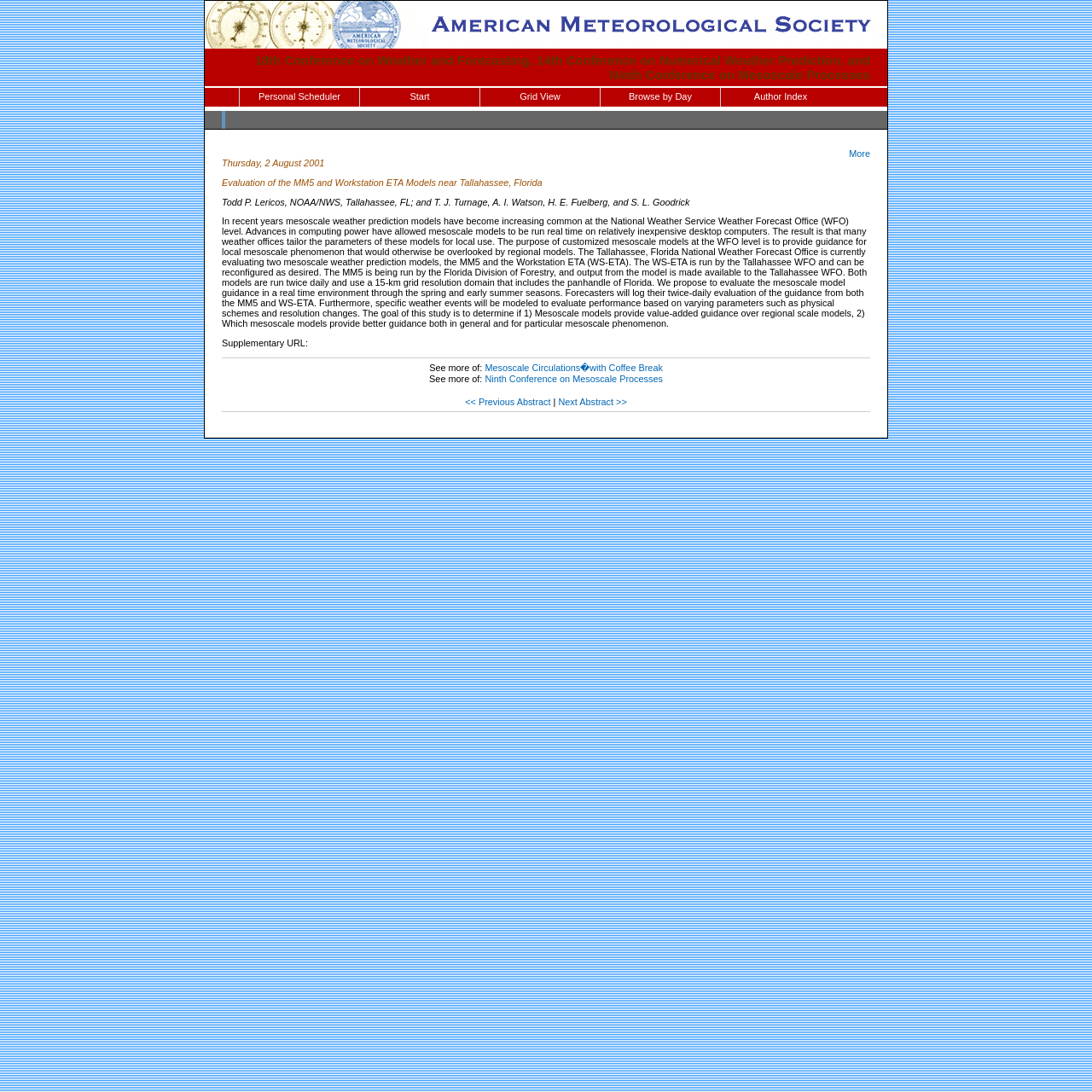Find the bounding box coordinates for the element described here: "Author Index".

[0.66, 0.08, 0.77, 0.098]